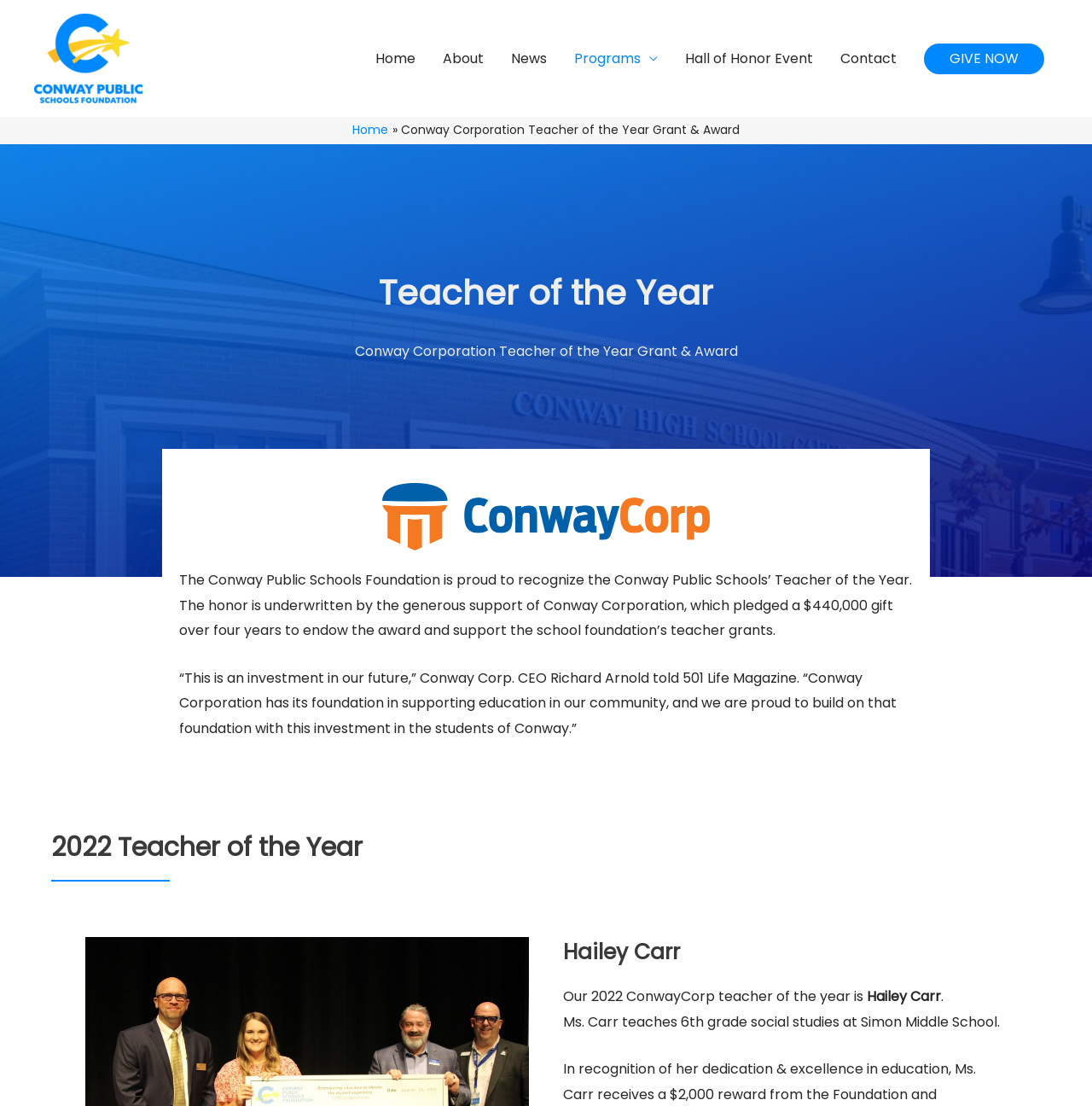Using the provided description Contact, find the bounding box coordinates for the UI element. Provide the coordinates in (top-left x, top-left y, bottom-right x, bottom-right y) format, ensuring all values are between 0 and 1.

[0.757, 0.0, 0.834, 0.106]